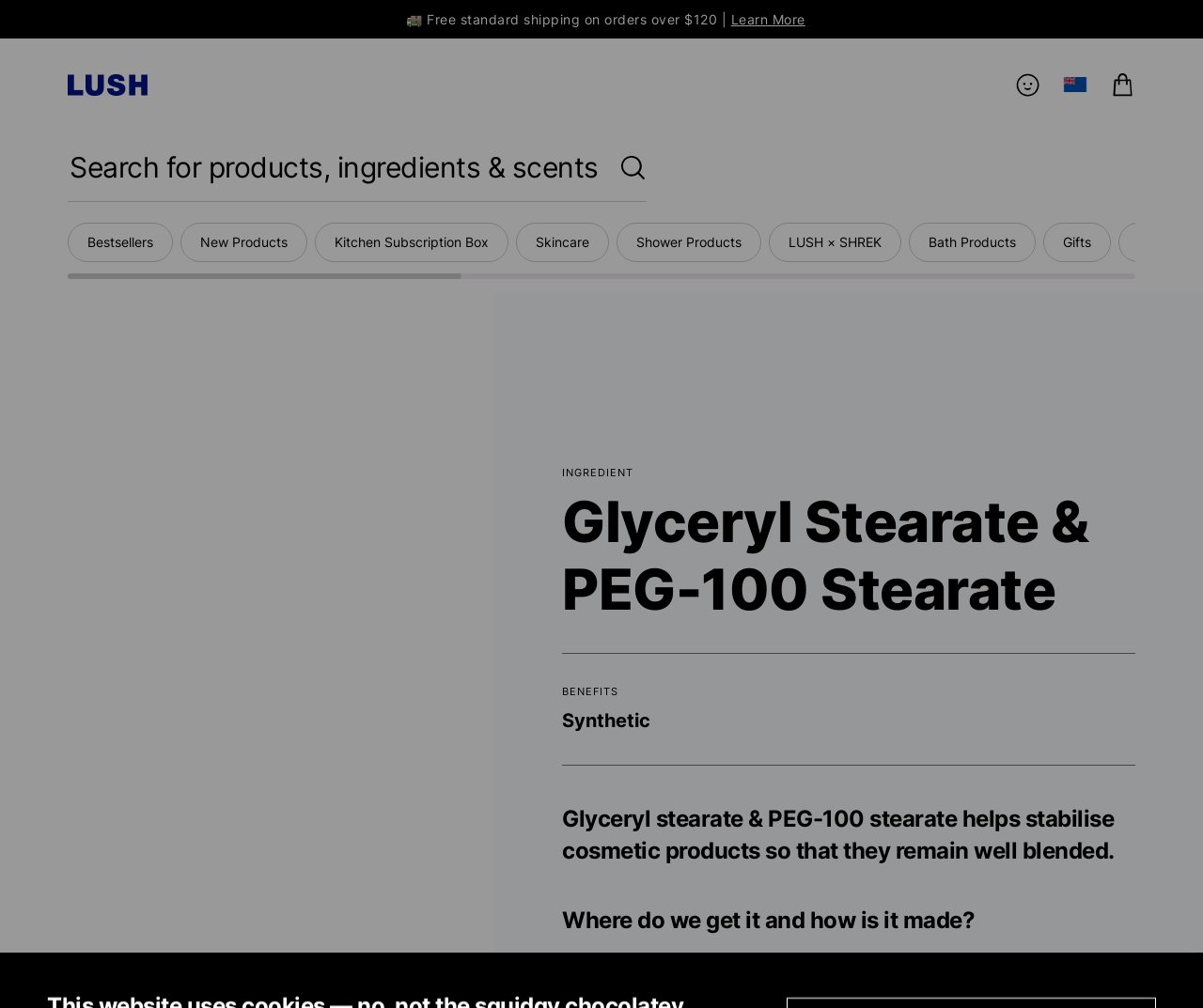Provide a brief response using a word or short phrase to this question:
What is the minimum order amount for free standard shipping?

$120